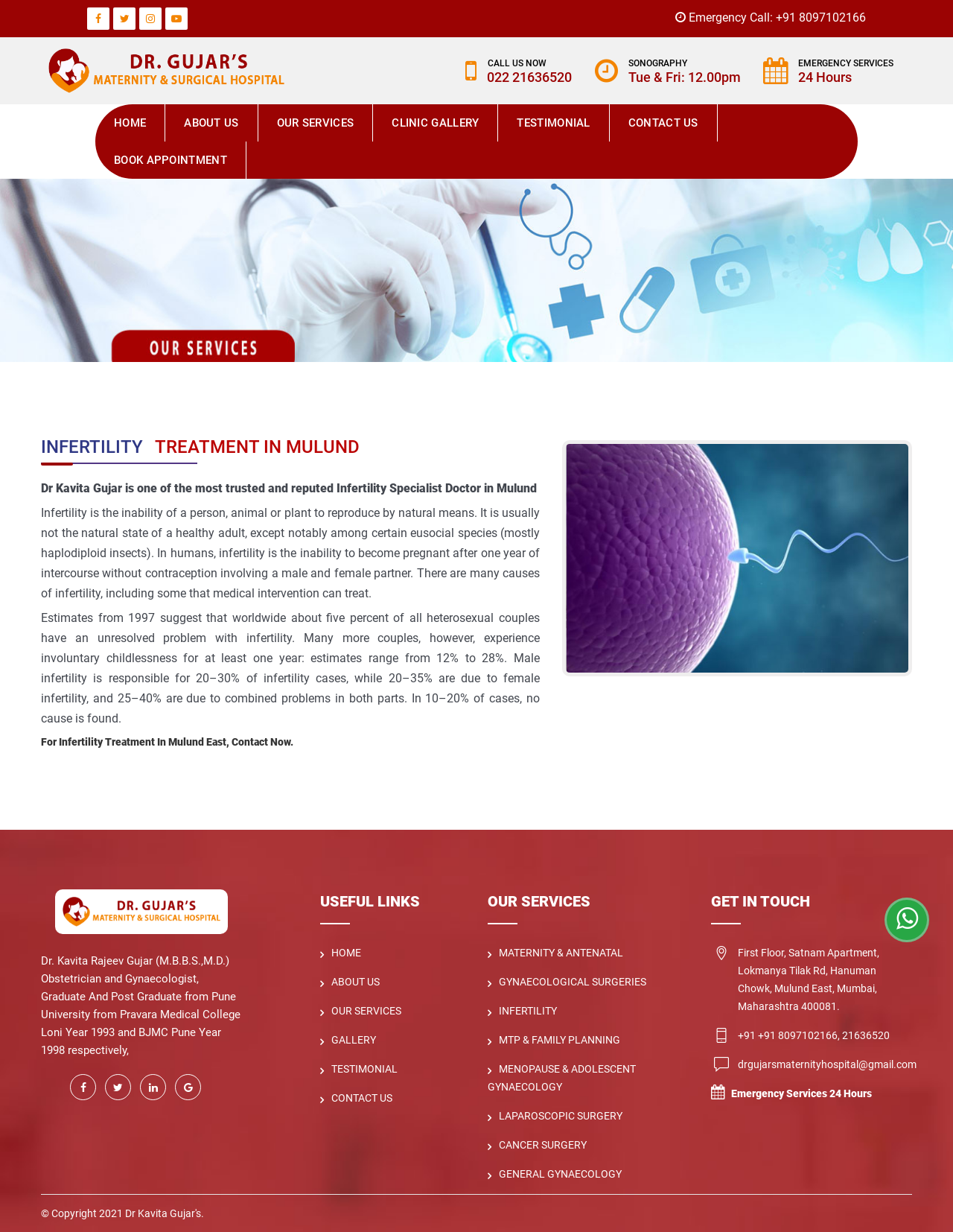Determine the coordinates of the bounding box for the clickable area needed to execute this instruction: "Contact Dr. Kavita Gujar for infertility treatment".

[0.043, 0.597, 0.308, 0.607]